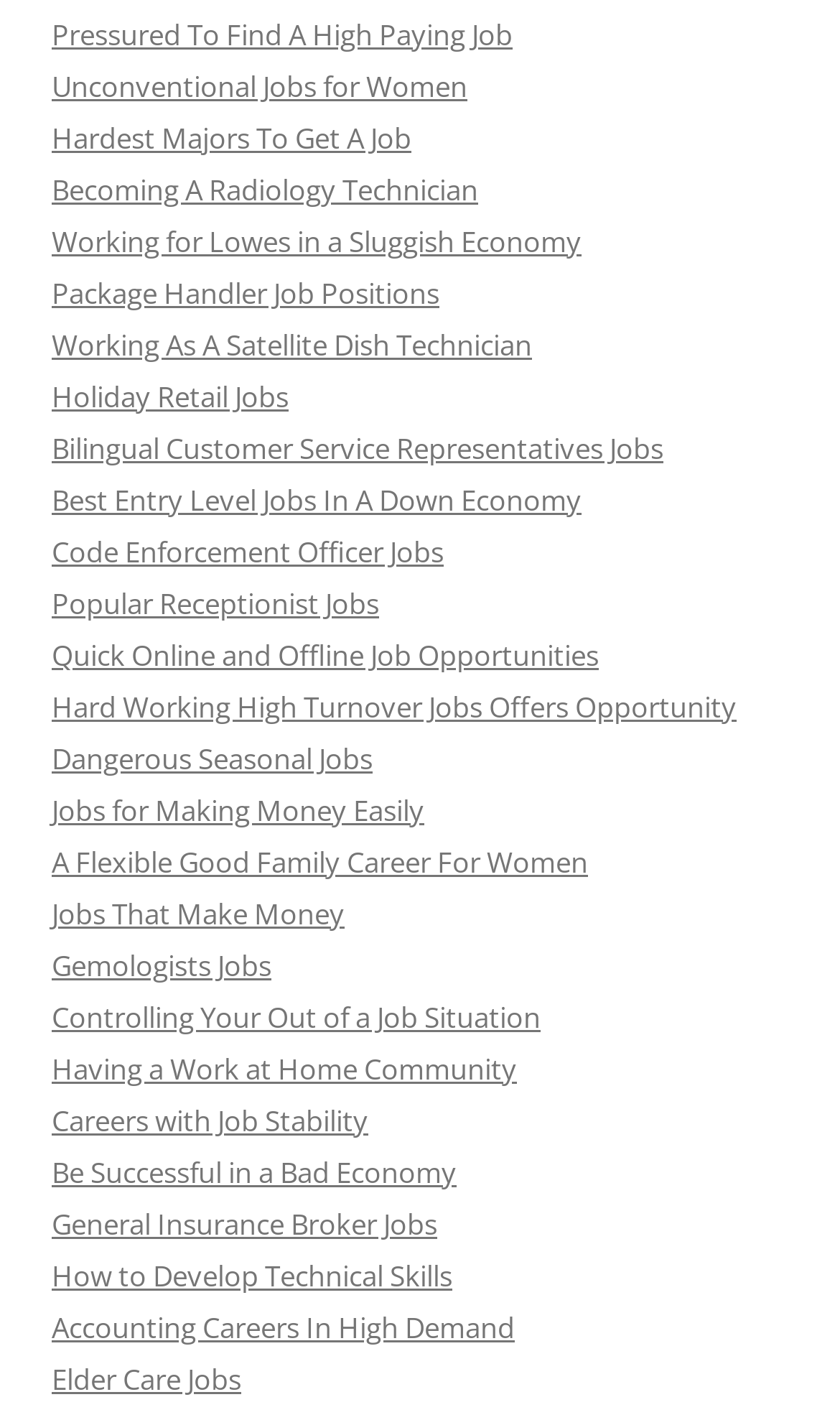Please locate the bounding box coordinates of the element that should be clicked to complete the given instruction: "Discover holiday retail jobs".

[0.062, 0.266, 0.344, 0.293]